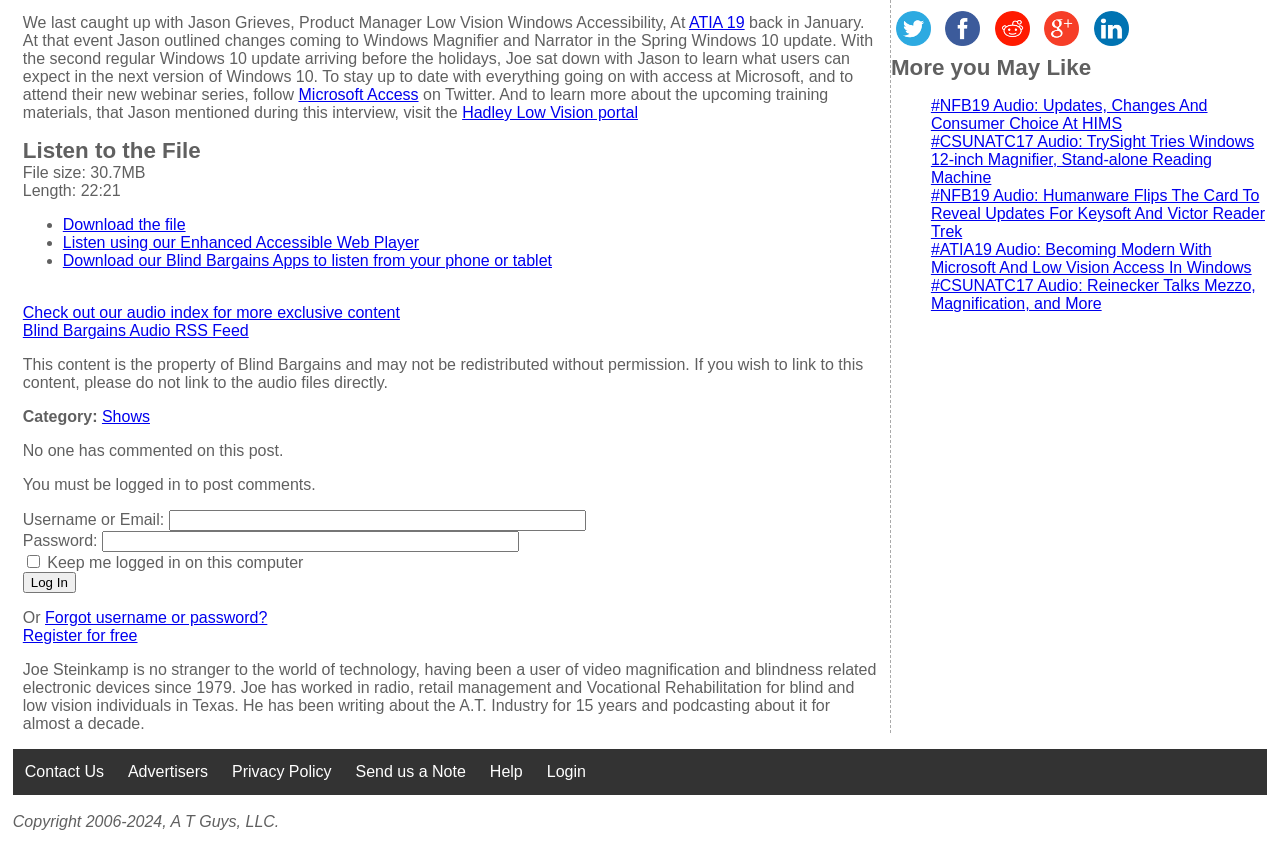Calculate the bounding box coordinates of the UI element given the description: "alt="Twitter"".

[0.696, 0.044, 0.731, 0.064]